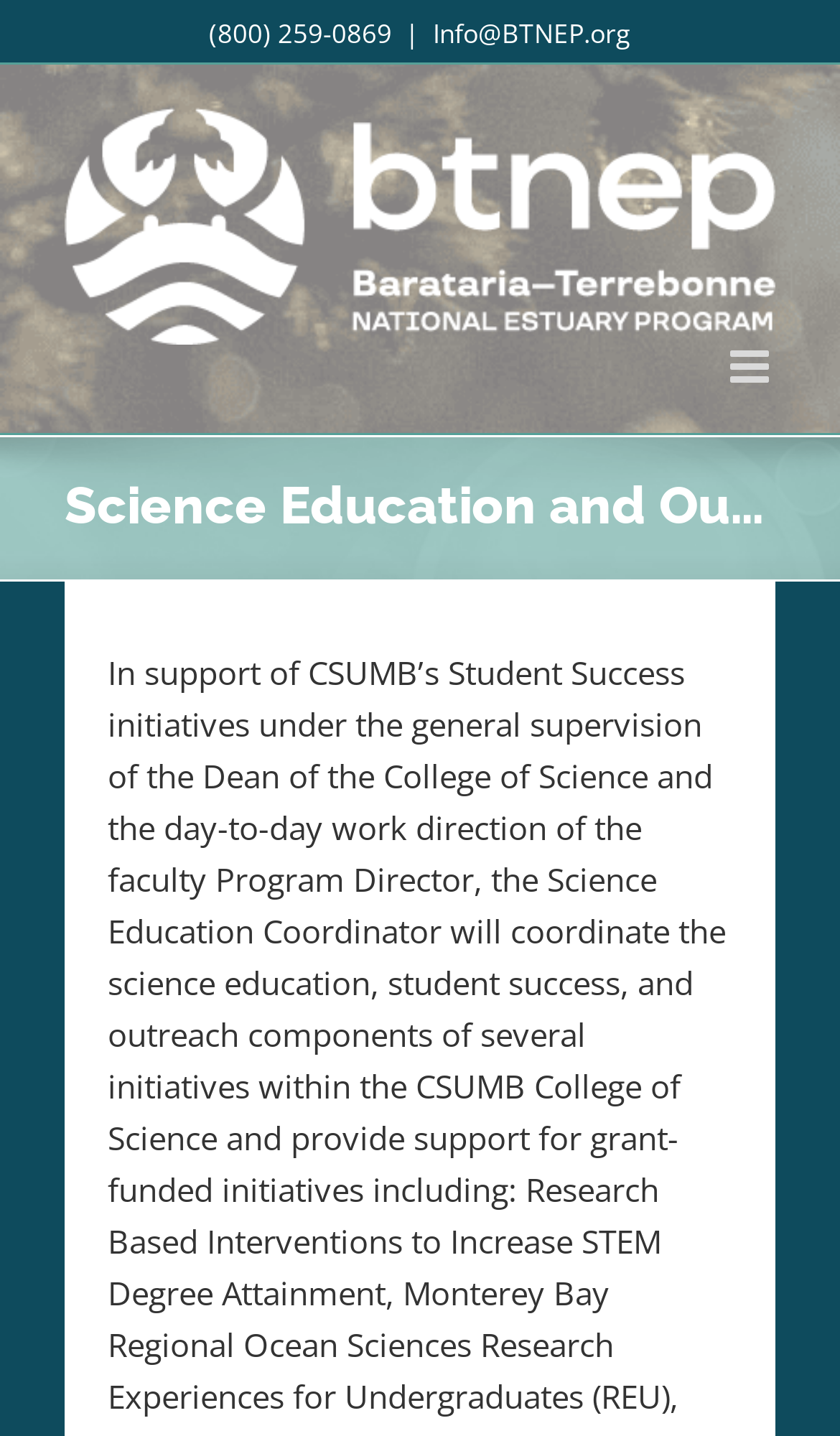Extract the bounding box coordinates for the UI element described as: "Send Feedback".

None